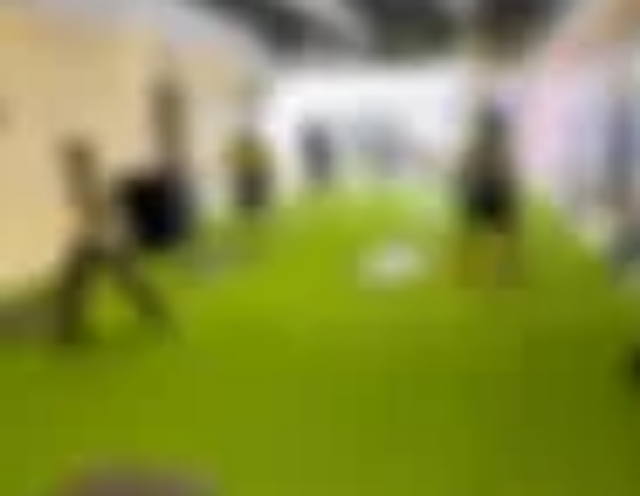Elaborate on the contents of the image in a comprehensive manner.

In the image, a group of young athletes is engaged in a training session inside a facility designed to enhance their skills and performance. The brightly colored green flooring provides a vibrant backdrop as they work through various exercises, indicating a focus on agility and physical conditioning. The atmosphere appears energetic and supportive, with the athletes likely participating in a youth performance program aimed at improving their individual skill sets. This initiative is important for developing strength, mobility, and preparation for upcoming challenges in their respective sports. In the background, the facility features spacious walls and equipment that suggest a well-equipped training environment, conducive to thorough practice and athletic development.